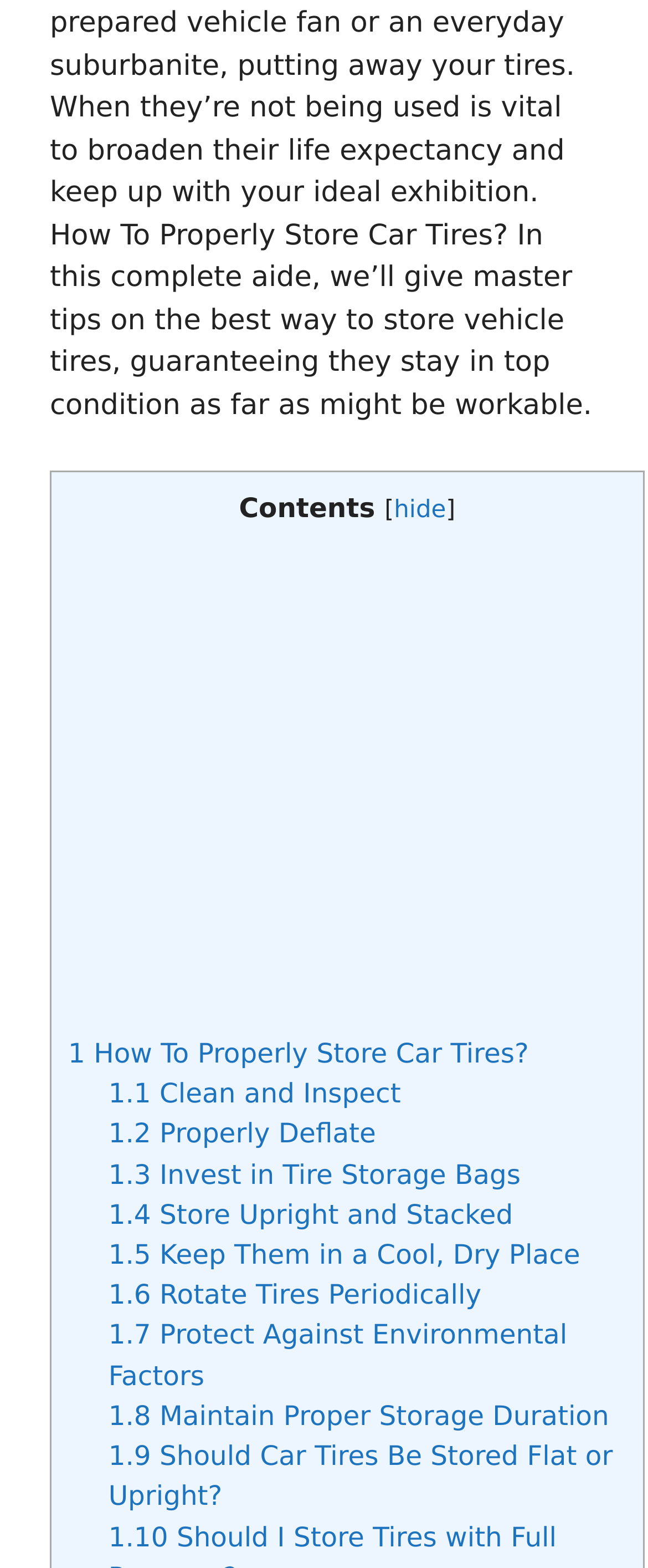Please find the bounding box for the UI component described as follows: "Inspiration".

None